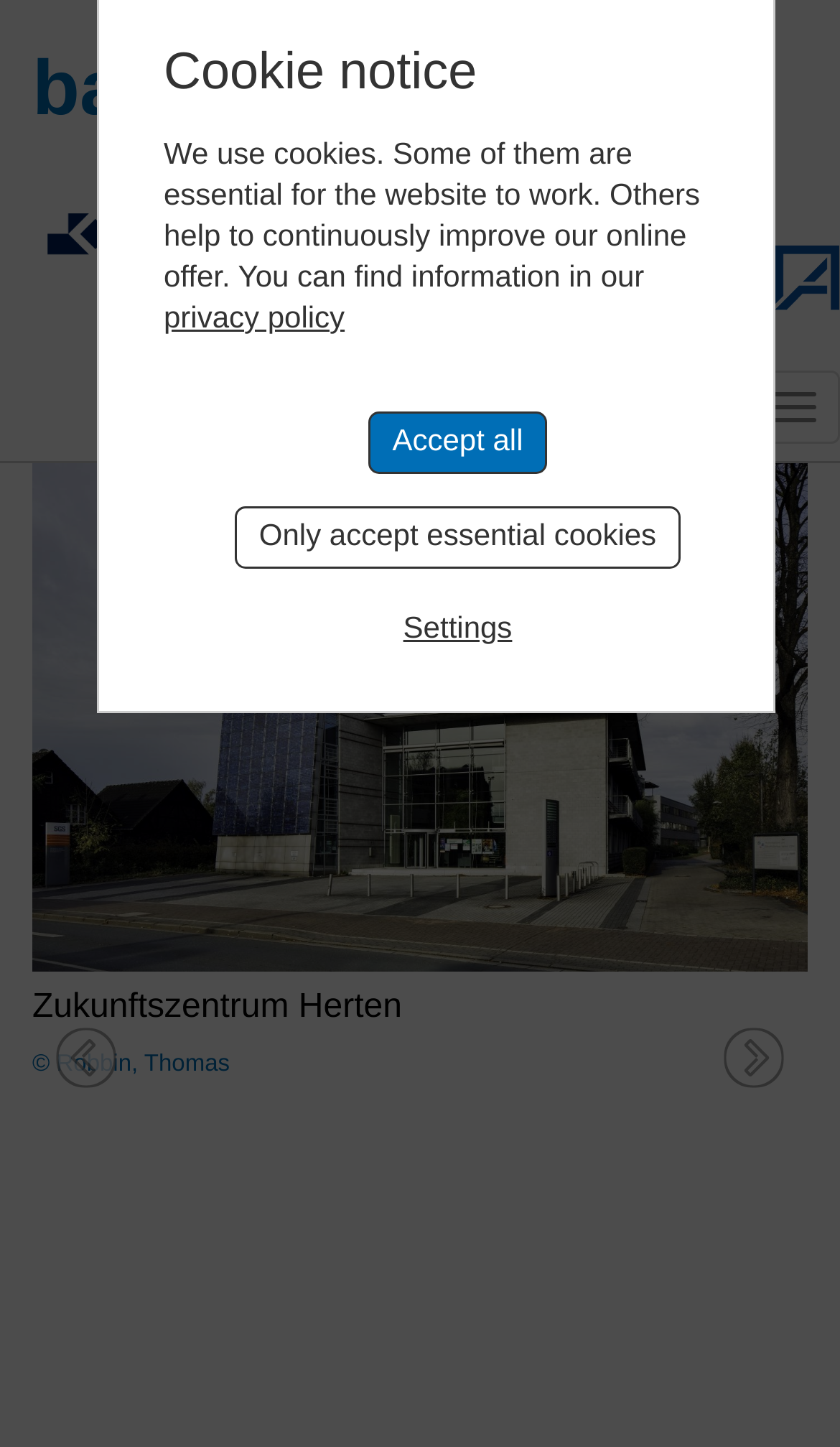Give a detailed account of the webpage's layout and content.

The webpage is about the Zukunftszentrum Herten, a new office and lab building, on the baukunst-nrw website. At the top left, there is a link to the baukunst-nrw website. Next to it, there is an empty link with an image. On the right side of the top section, there is another empty link with an image. 

Below the top section, there is a navigation toggle button on the right side. Underneath, there is a large section that takes up most of the page. This section contains an image that spans almost the entire width of the page. Above the image, there is a heading that reads "Zukunftszentrum Herten". Below the image, there is a copyright notice that includes a link to the photographer, Robbin, Thomas.

At the bottom of the page, there are navigation buttons, with a "Previous" button on the left and a "Next" button on the right. Above these buttons, there is a cookie notice section. This section includes a static text that explains the use of cookies on the website, a link to the privacy policy, and three buttons: "Accept all", "Only accept essential cookies", and "Settings".